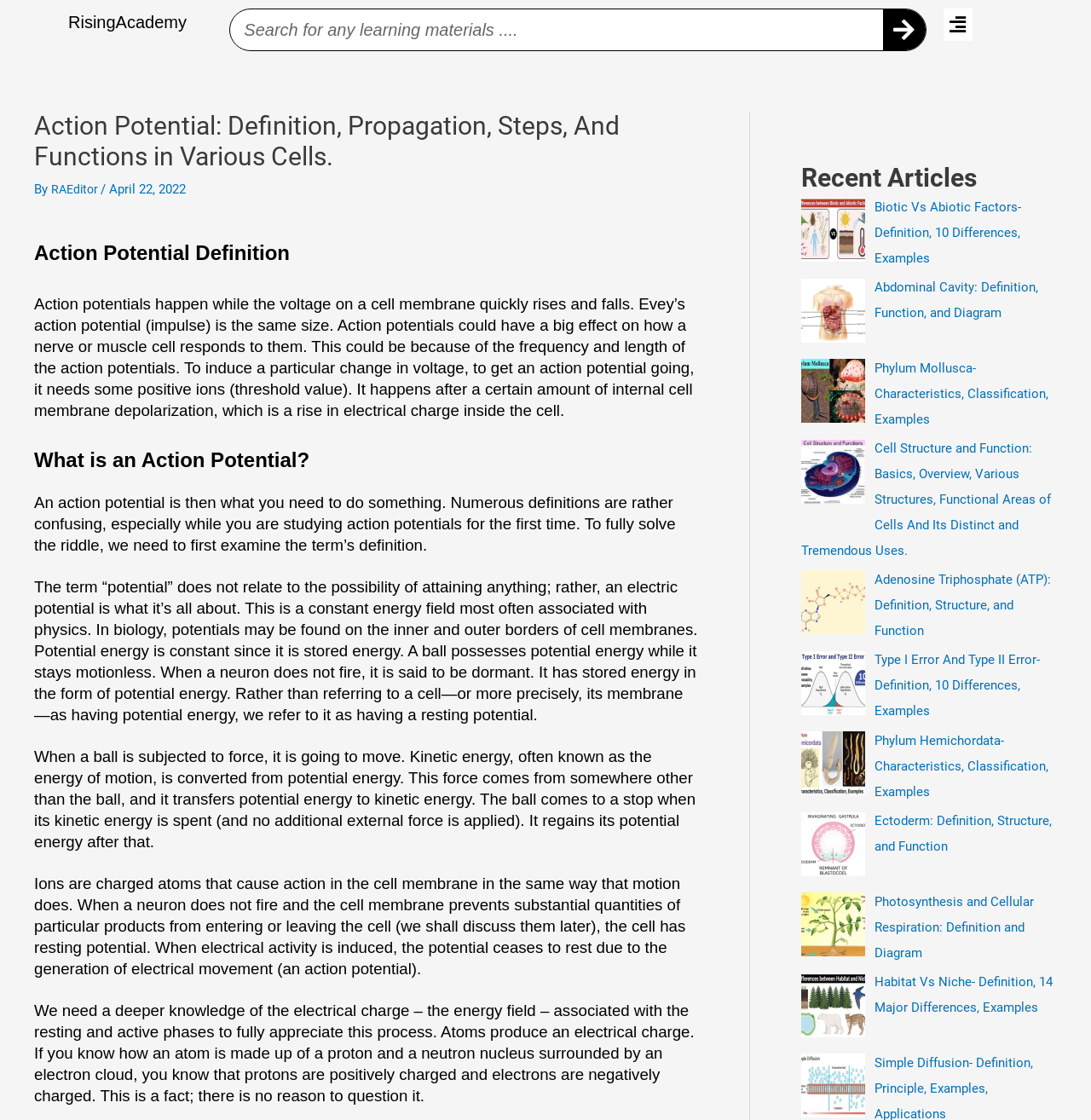Highlight the bounding box coordinates of the element you need to click to perform the following instruction: "View recent article about Biotic Vs Abiotic Factors."

[0.802, 0.178, 0.936, 0.237]